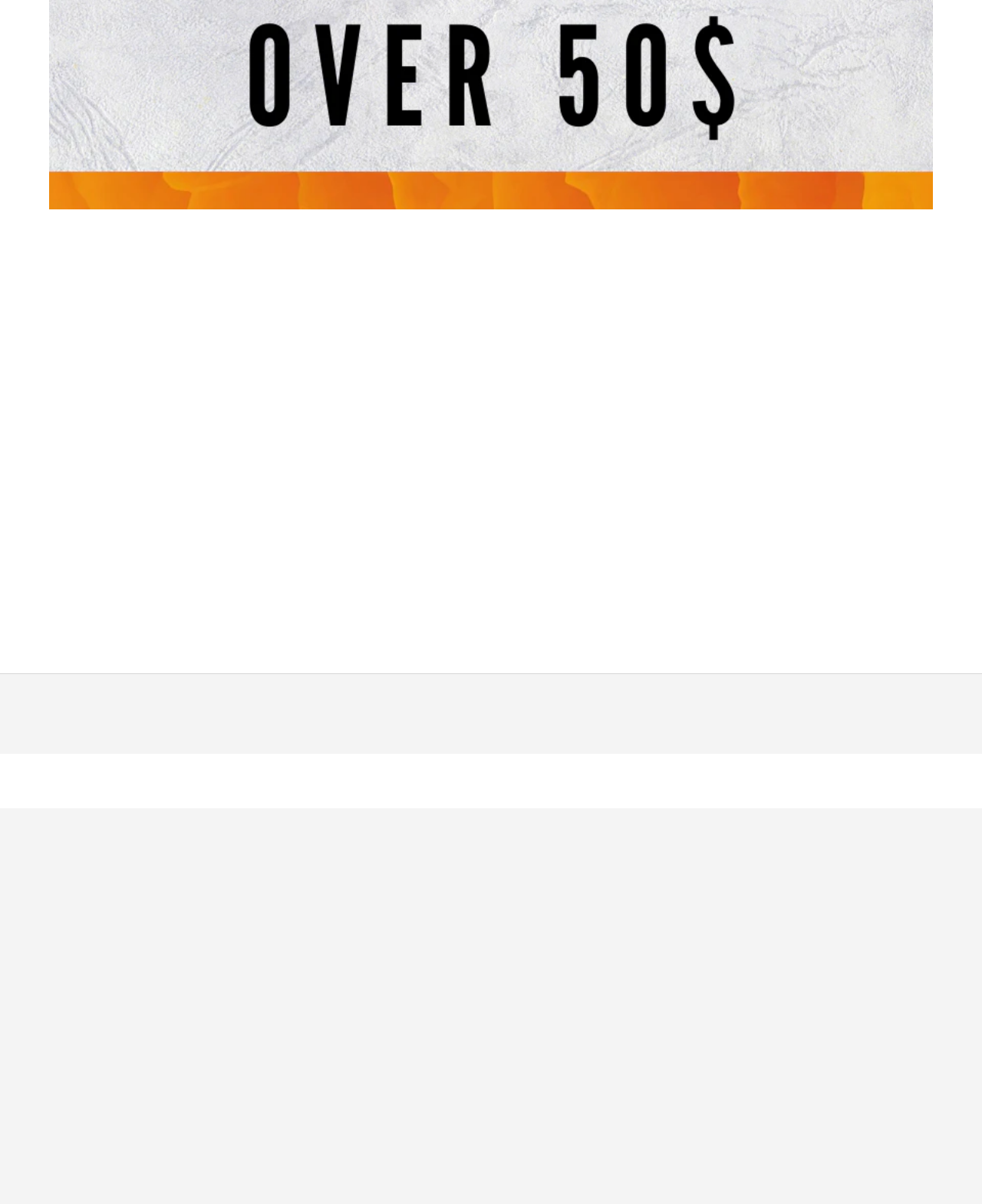What is the ABN number of the shop?
Give a detailed response to the question by analyzing the screenshot.

The ABN number of the shop can be found in the StaticText element with the text 'ABN number: 41929288213.' located at the bottom of the webpage.